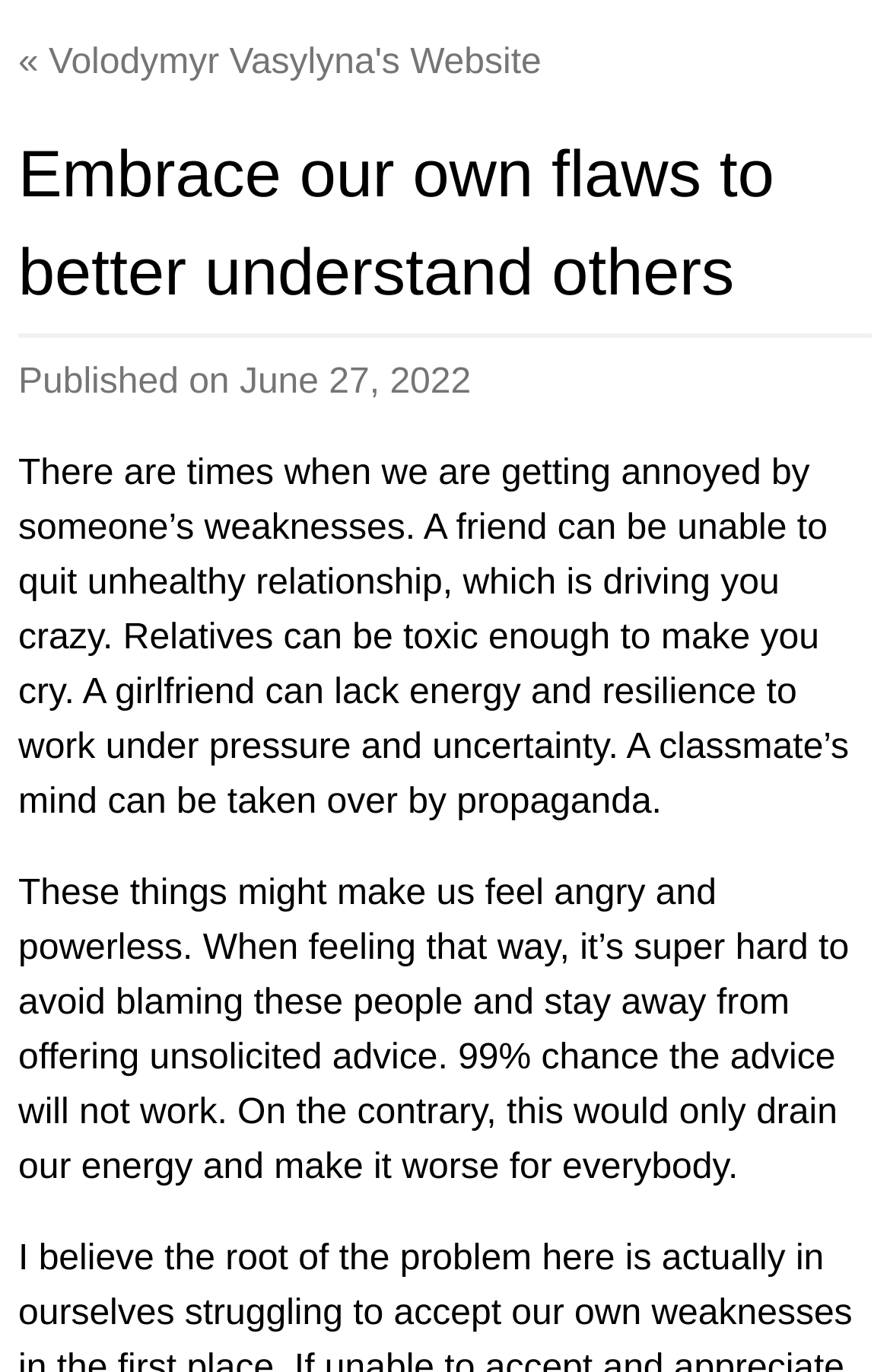Generate a thorough caption detailing the webpage content.

The webpage appears to be a personal blog or article page, with a focus on self-reflection and understanding others. At the top, there is a link to the website's homepage, accompanied by a heading that reads "Embrace our own flaws to better understand others". Below this, there is a publication date, "June 27, 2022", indicating when the article was published.

The main content of the page is a passage of text that discusses how we often get annoyed by others' weaknesses, such as friends stuck in unhealthy relationships, toxic relatives, or classmates influenced by propaganda. The text explains how these situations can make us feel angry and powerless, and how we tend to blame others and offer unsolicited advice, which rarely works and can even make things worse.

There are no images on the page, and the layout is dominated by text. The text is organized into paragraphs, with the publication date and heading standing out as separate elements. Overall, the page has a simple and clean design, with a focus on conveying the author's thoughts and ideas.